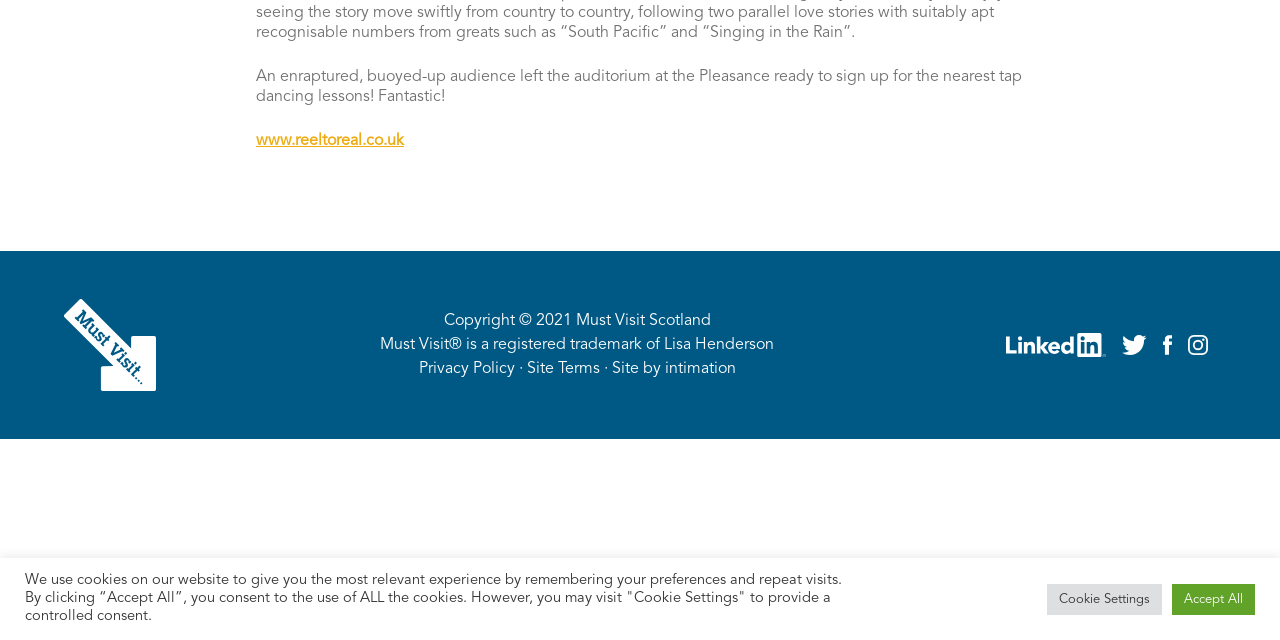Extract the bounding box coordinates for the UI element described as: "intimation".

[0.519, 0.564, 0.575, 0.589]